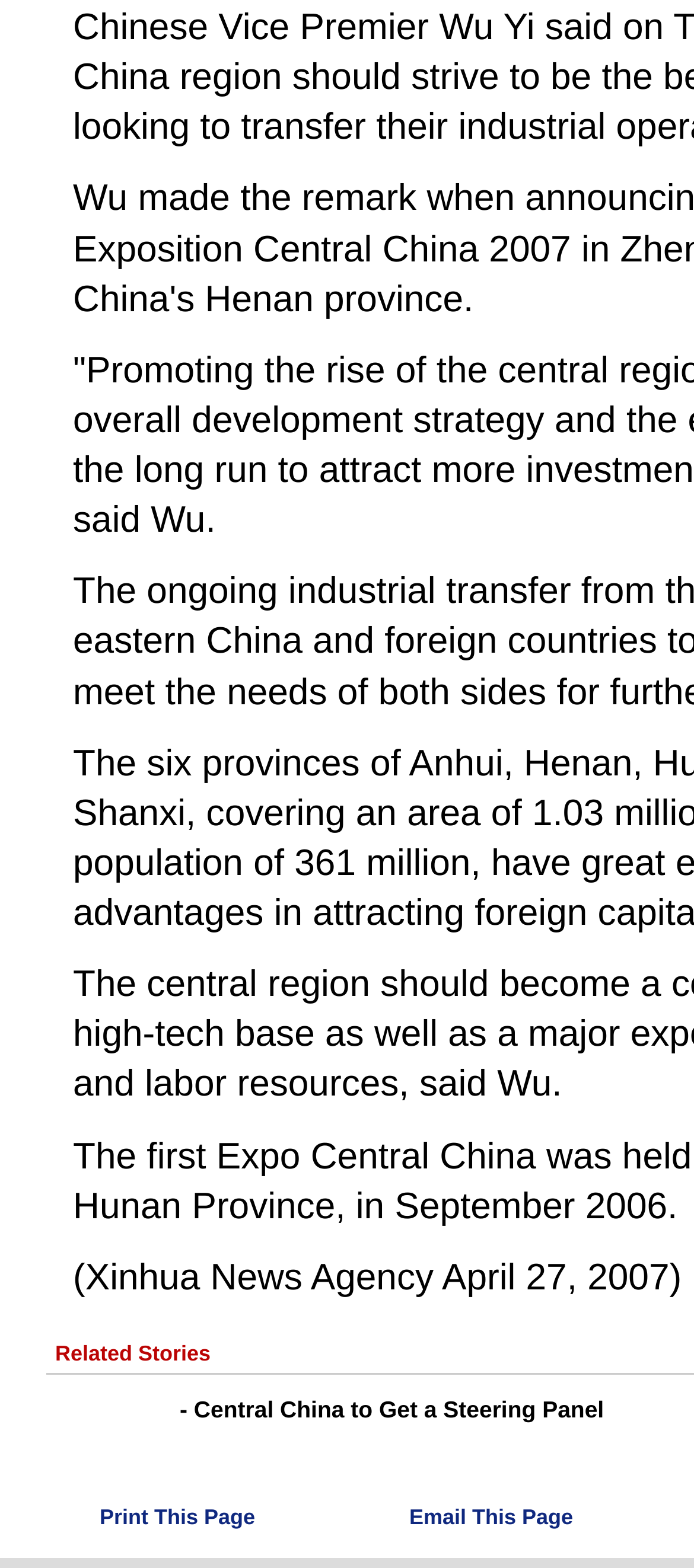Calculate the bounding box coordinates of the UI element given the description: "Print This Page".

[0.144, 0.96, 0.368, 0.976]